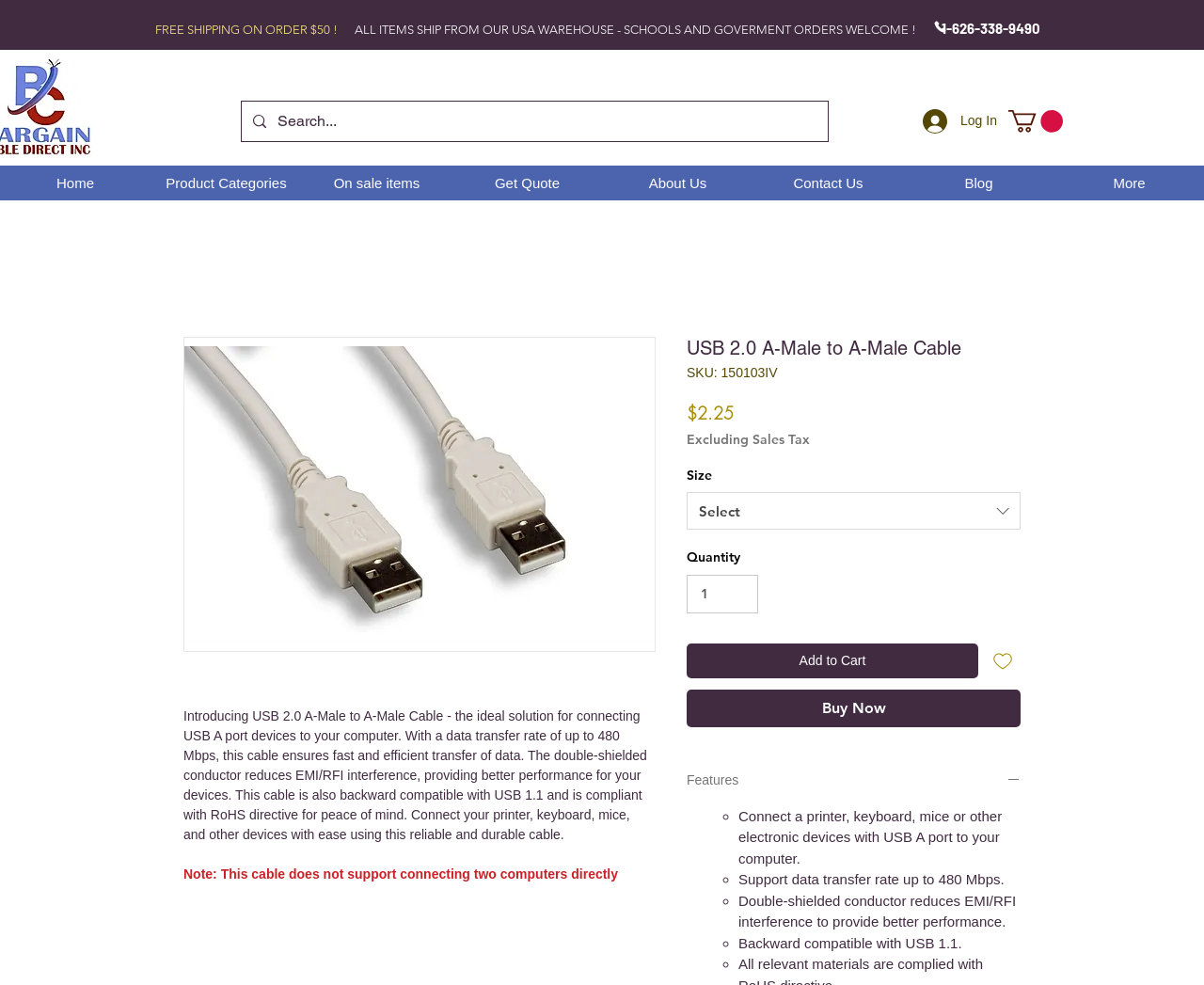Indicate the bounding box coordinates of the element that needs to be clicked to satisfy the following instruction: "Search for products". The coordinates should be four float numbers between 0 and 1, i.e., [left, top, right, bottom].

[0.201, 0.103, 0.688, 0.143]